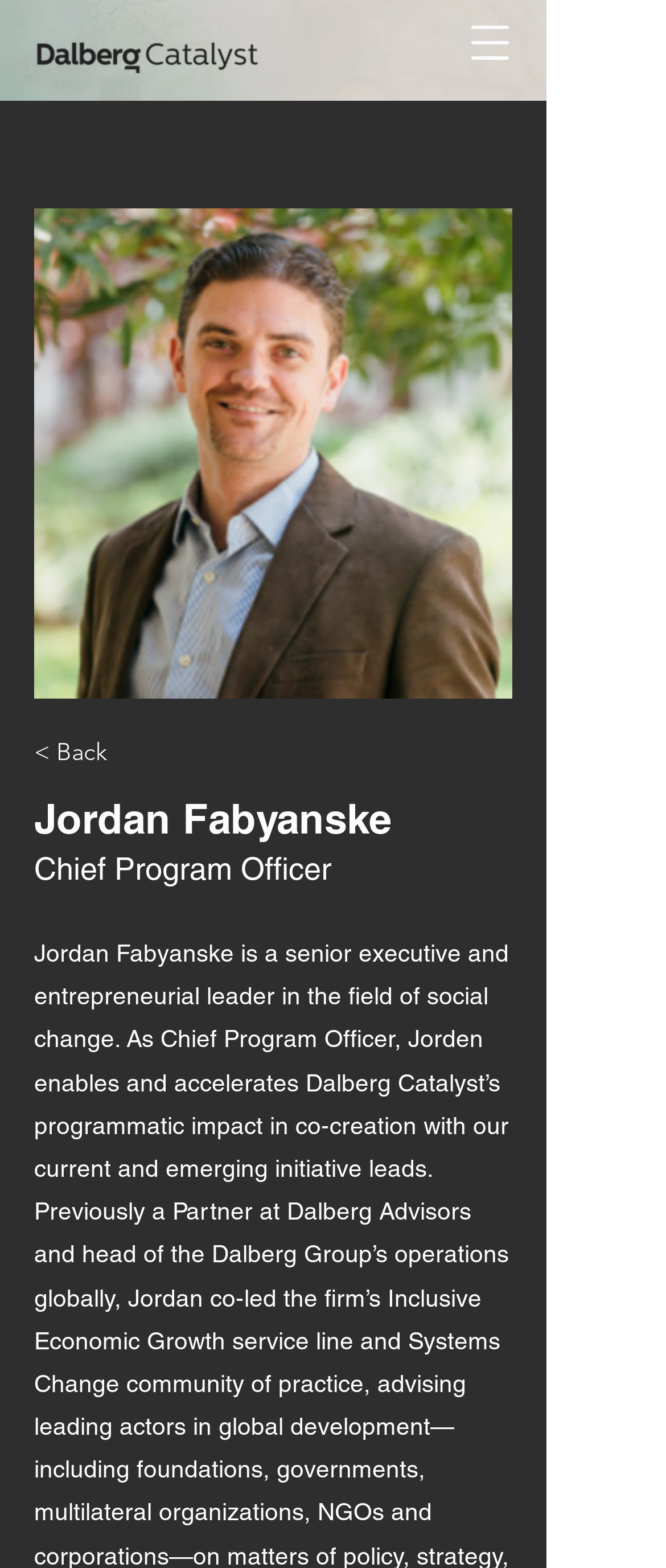Provide a one-word or short-phrase response to the question:
What is the role of Jordan Fabyanske?

Chief Program Officer